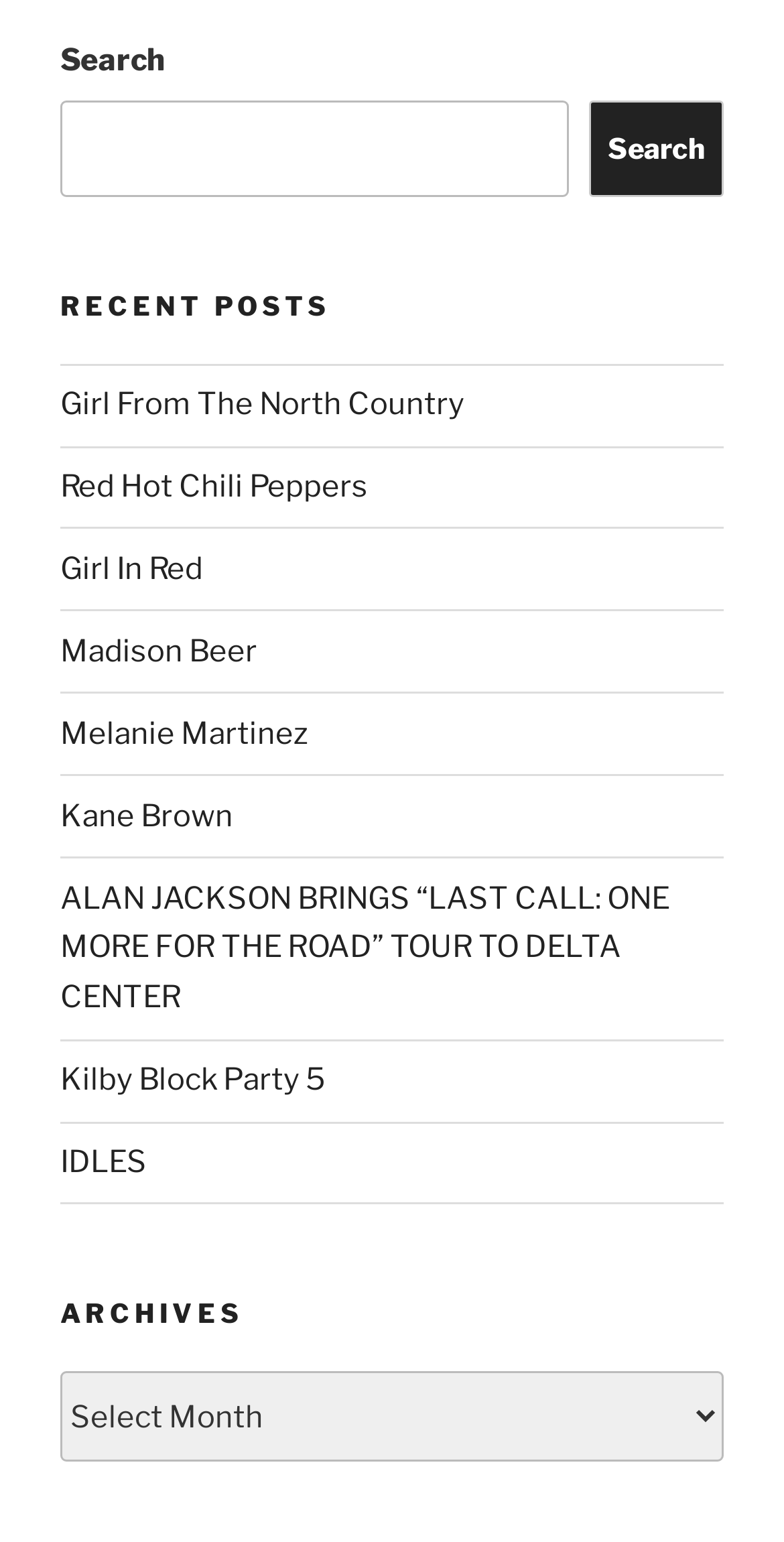What is the purpose of the search box? Refer to the image and provide a one-word or short phrase answer.

To search for posts